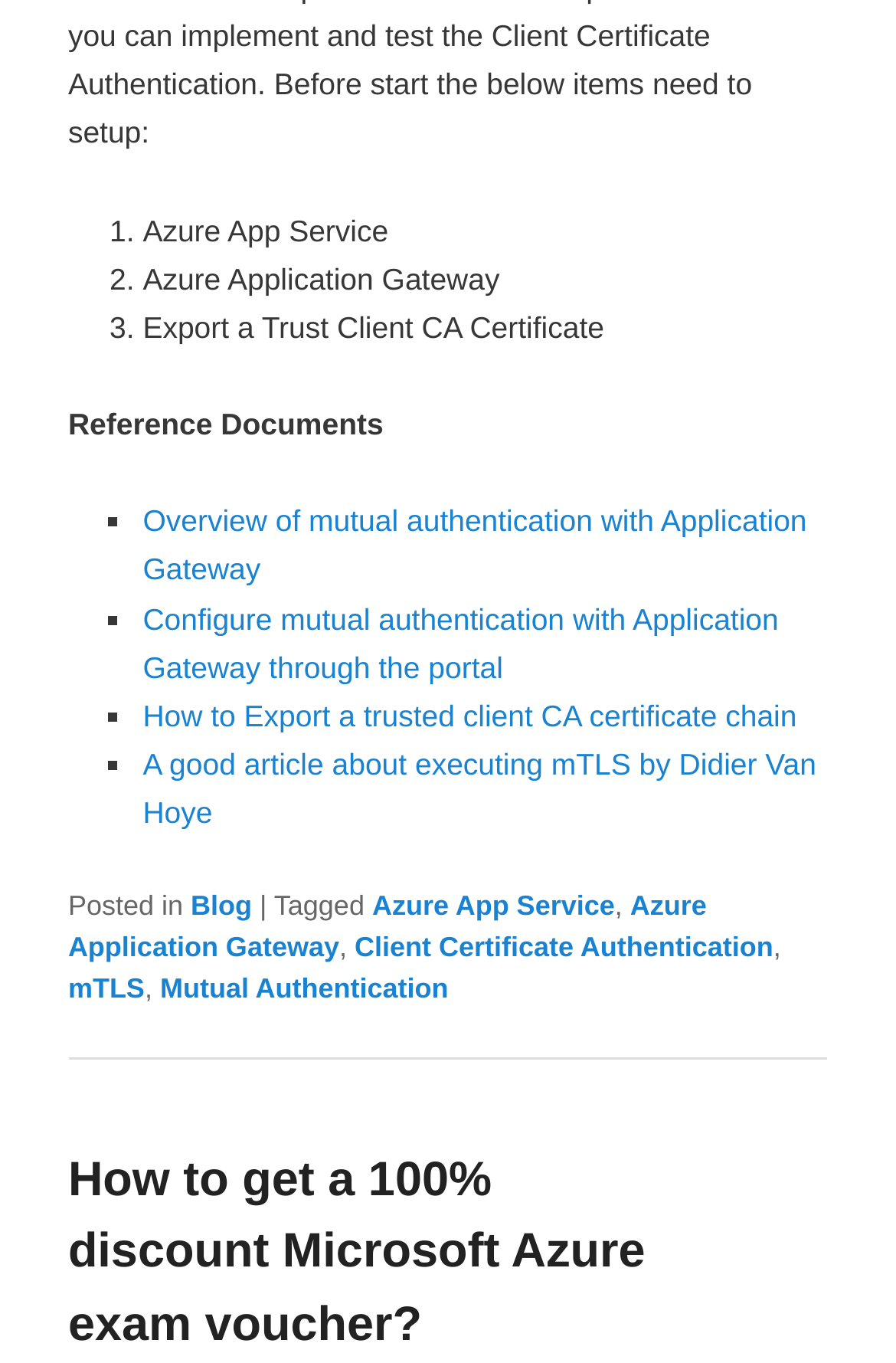Identify the bounding box coordinates of the region that should be clicked to execute the following instruction: "Visit the Blog page".

[0.213, 0.653, 0.281, 0.677]